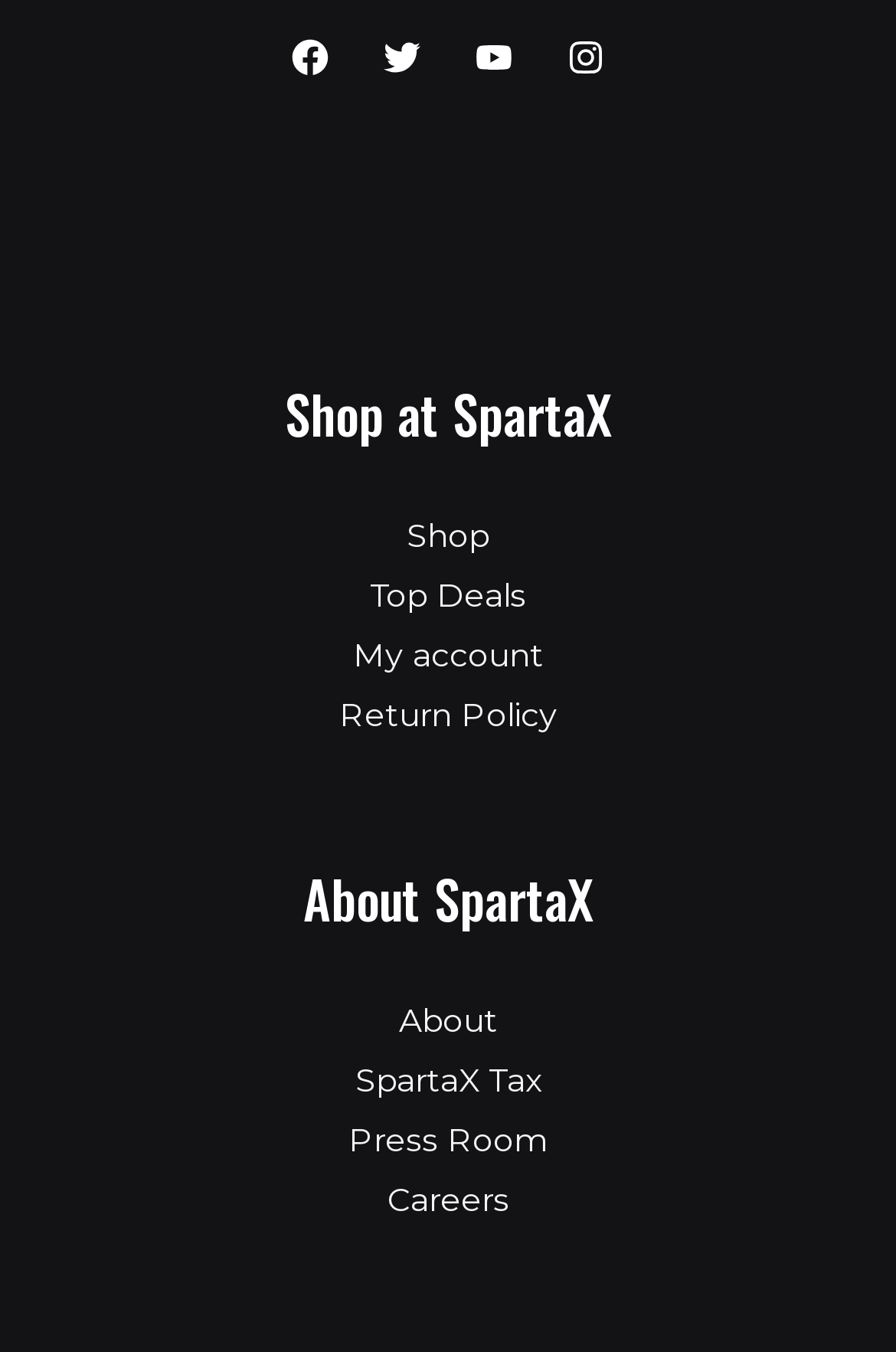Determine the bounding box coordinates of the clickable region to follow the instruction: "View Top Deals".

[0.413, 0.425, 0.587, 0.456]